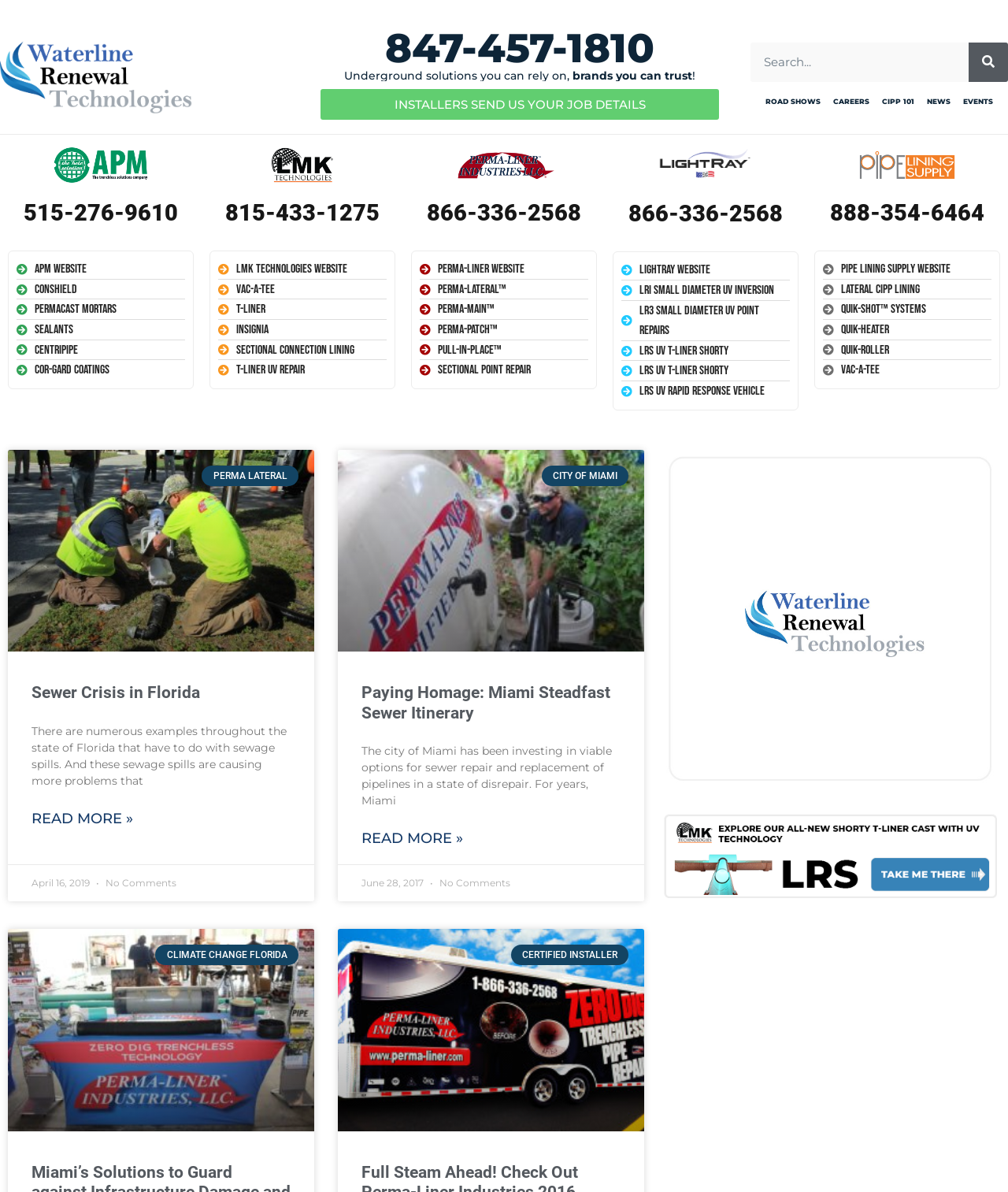Show me the bounding box coordinates of the clickable region to achieve the task as per the instruction: "View the article about Human Rights Walkathon Seeks Education to Prevent Abuse".

None